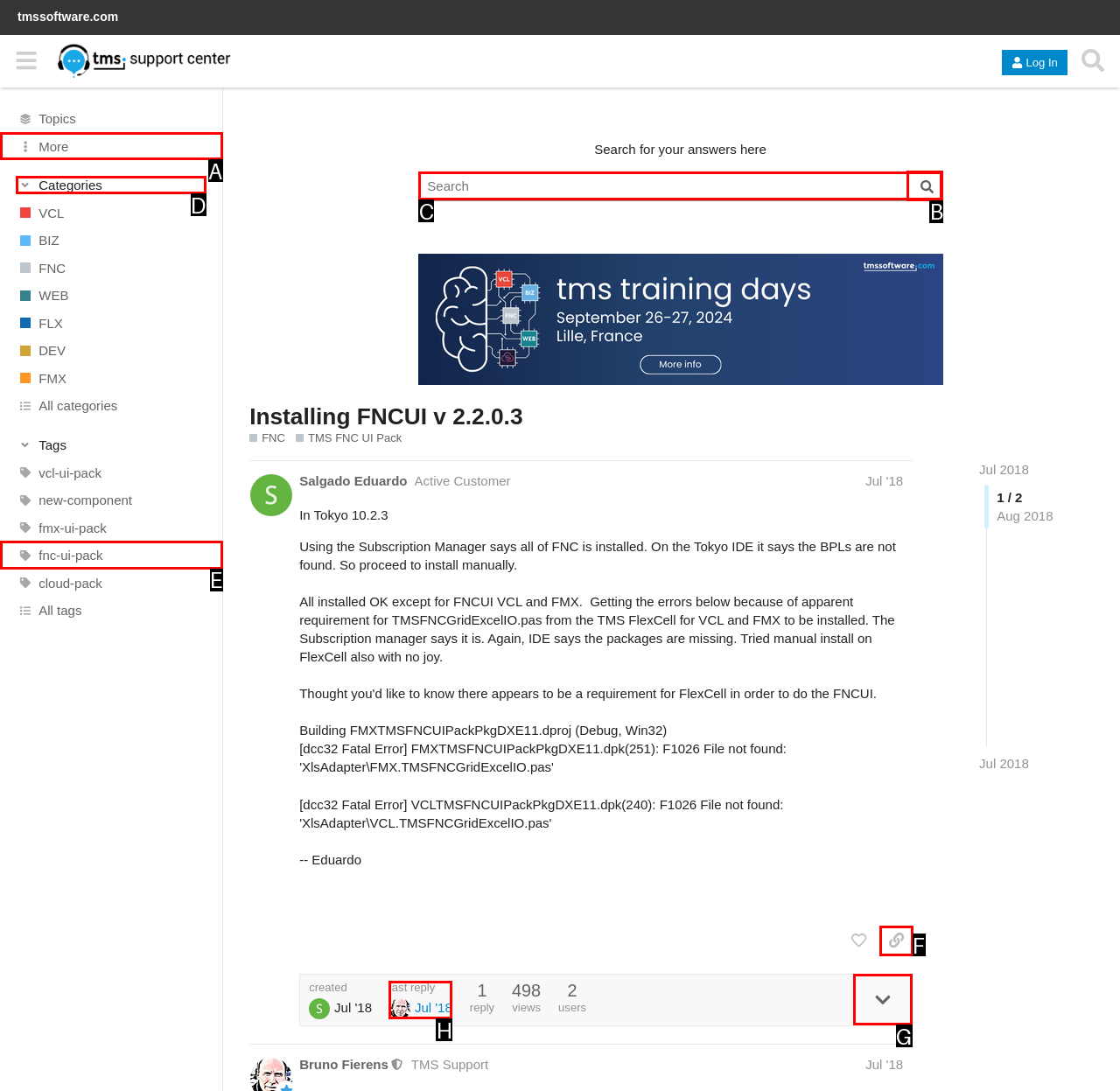From the given choices, determine which HTML element matches the description: last replyJul '18. Reply with the appropriate letter.

H